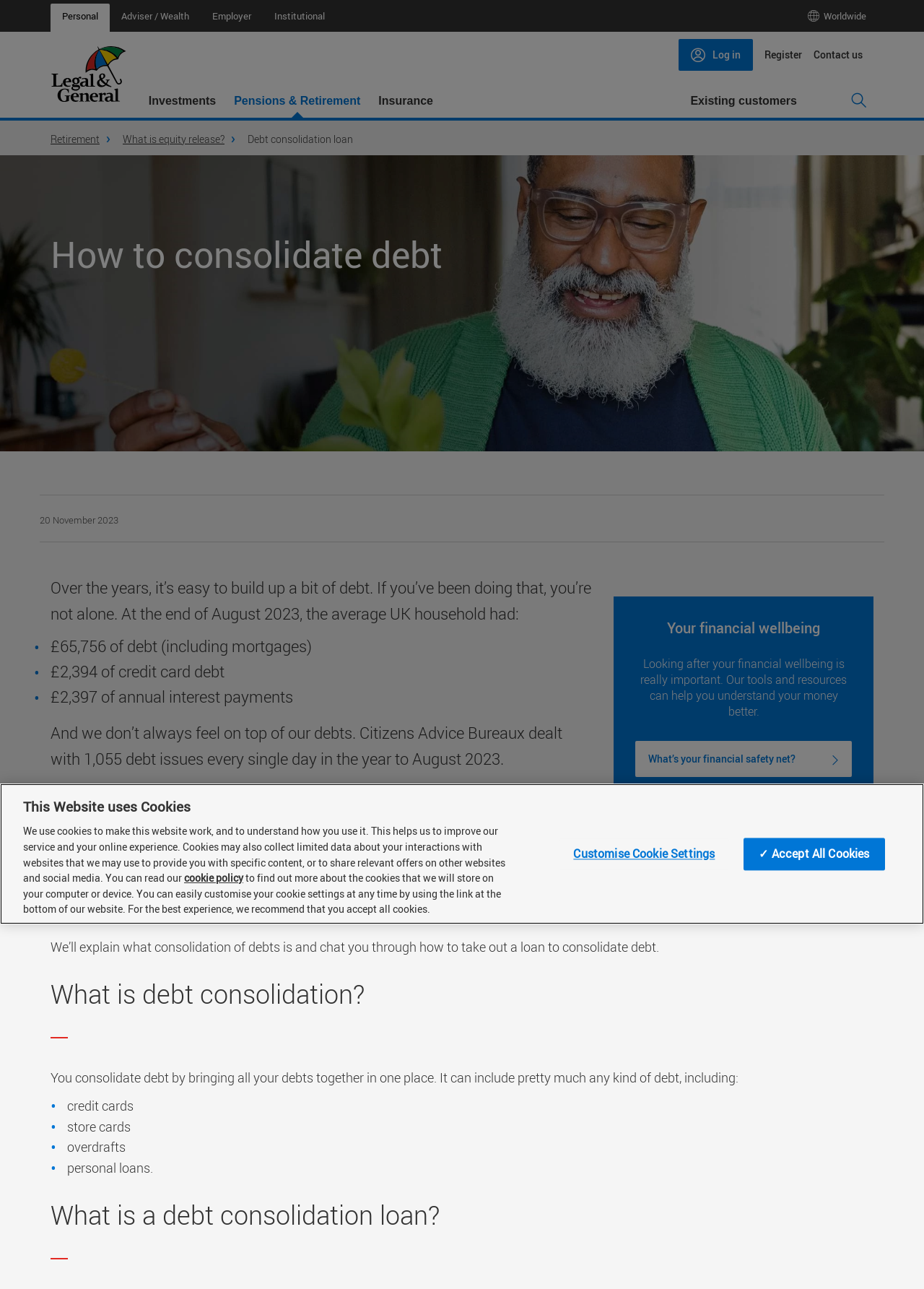What is the average UK household debt?
Please provide a single word or phrase as the answer based on the screenshot.

£65,756